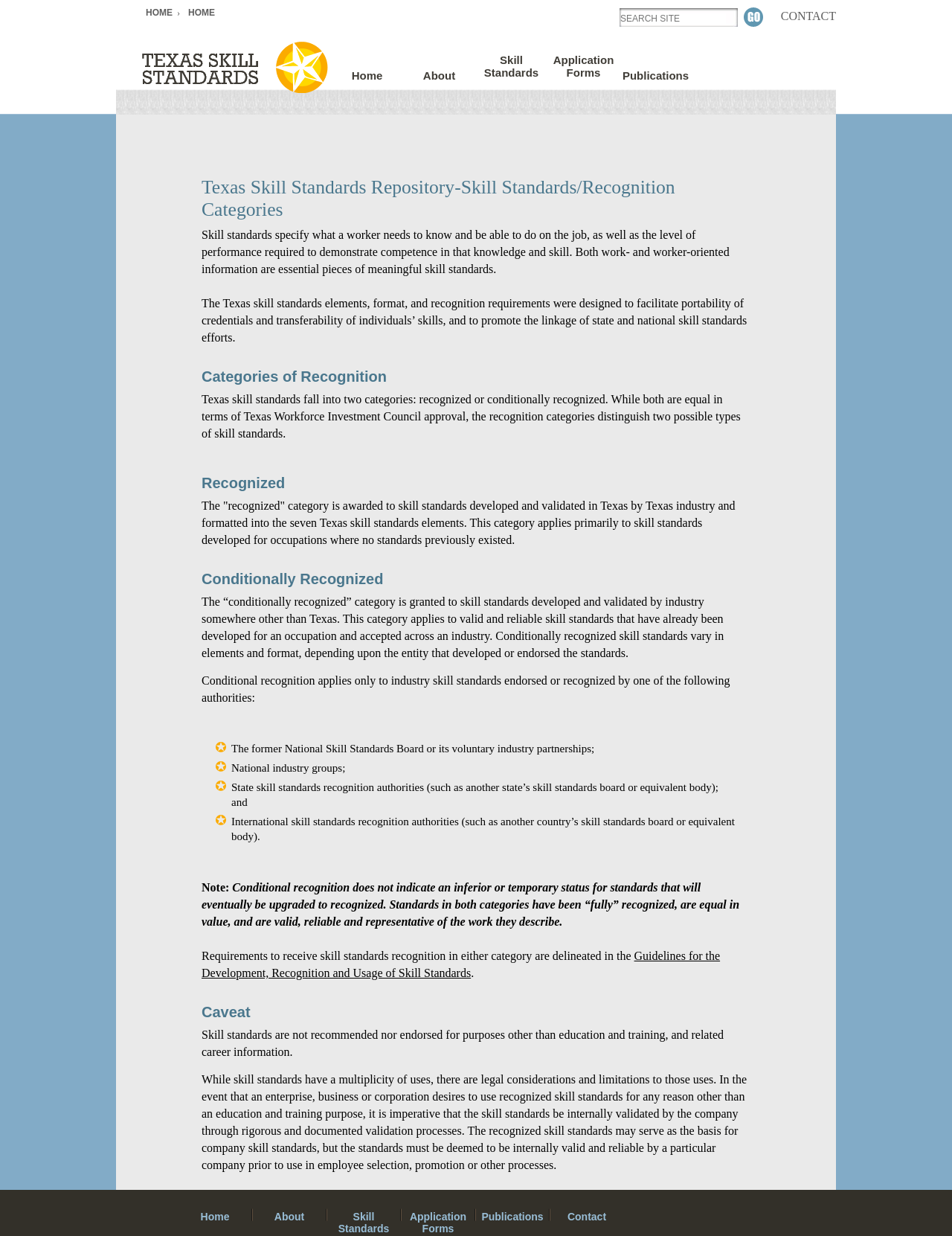Please predict the bounding box coordinates of the element's region where a click is necessary to complete the following instruction: "Go to the home page". The coordinates should be represented by four float numbers between 0 and 1, i.e., [left, top, right, bottom].

[0.148, 0.067, 0.345, 0.077]